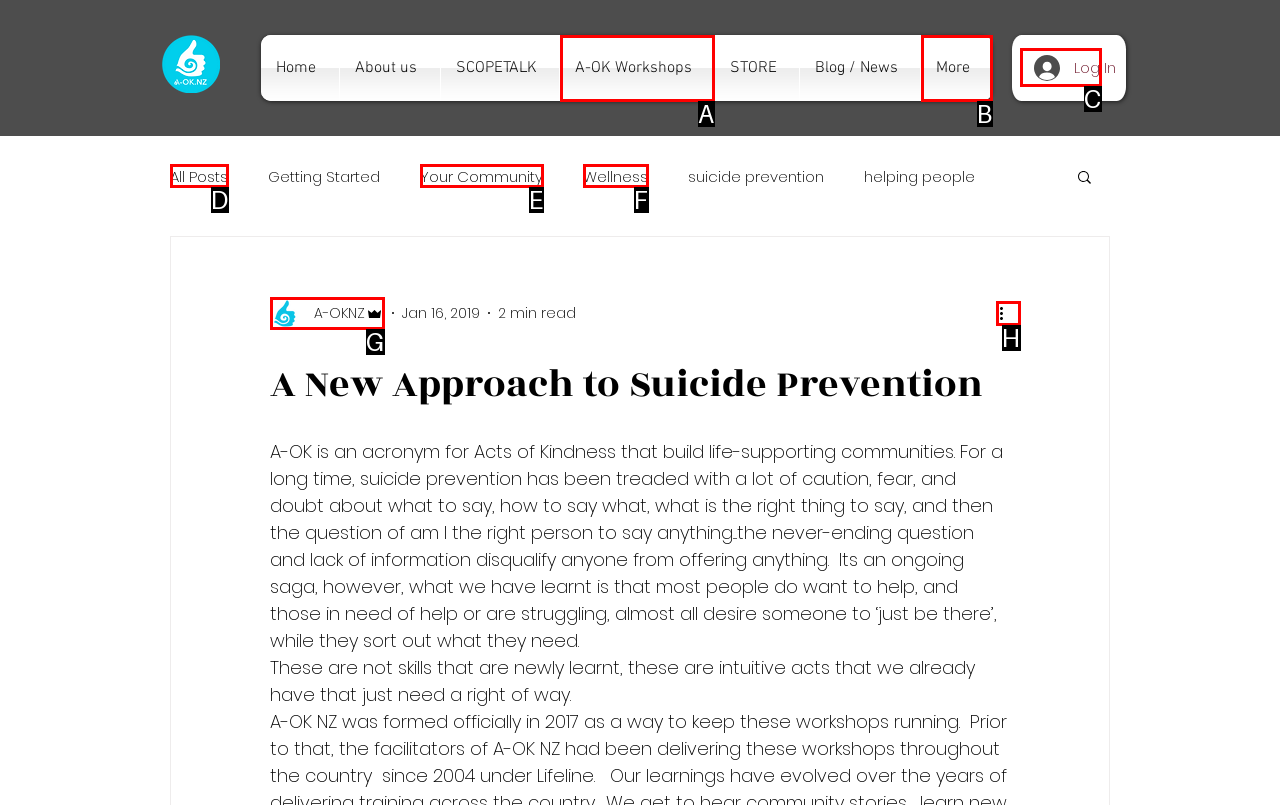Match the option to the description: A-OK Workshops
State the letter of the correct option from the available choices.

A